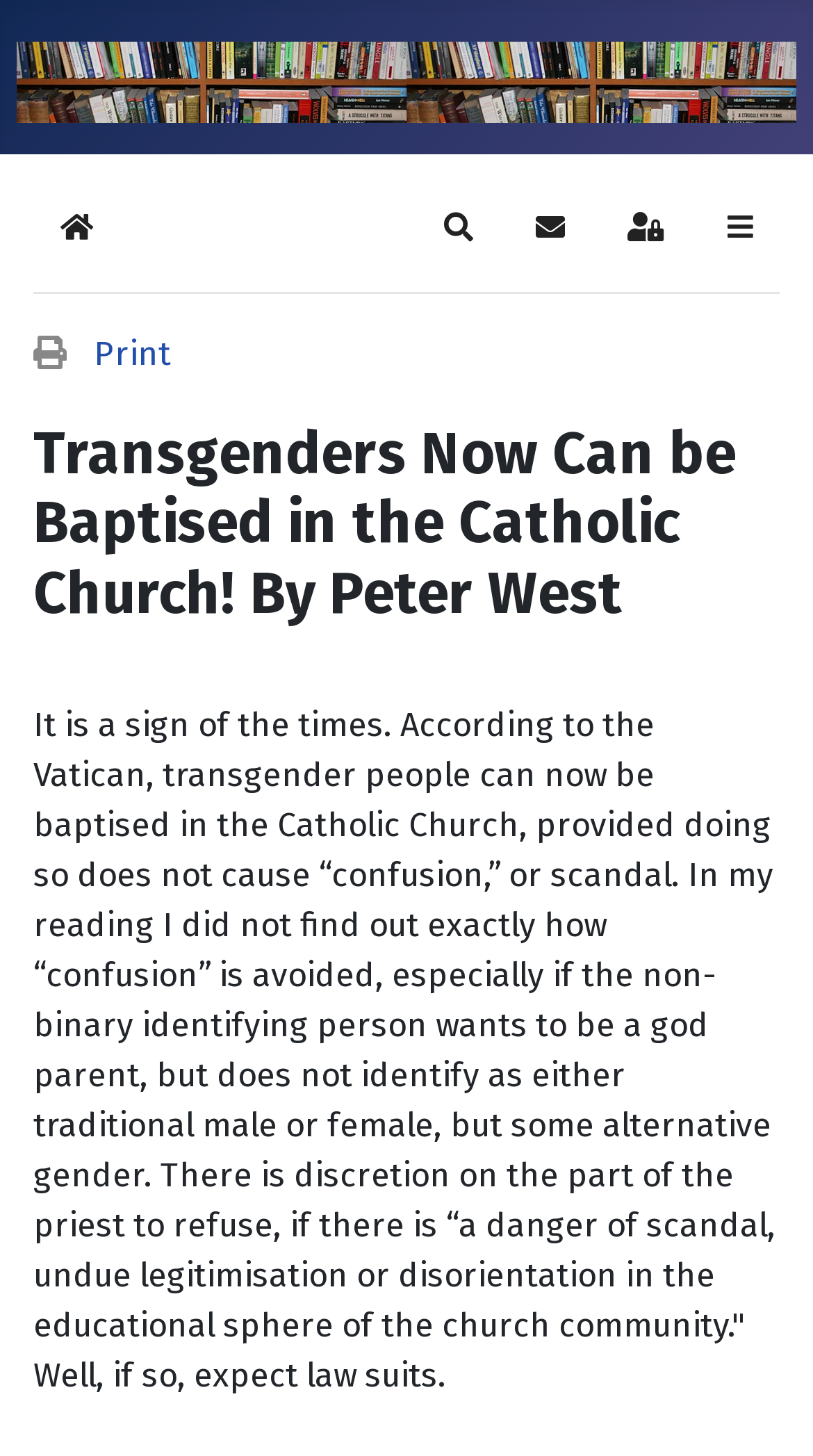What is the purpose of the button 'Search'?
Using the information presented in the image, please offer a detailed response to the question.

The button 'Search' is an expanded button with a child link 'Search'. This button is likely to be used for searching the website, as it is a common functionality in websites. The button is located in the top navigation bar and has a bounding box with coordinates [0.513, 0.129, 0.615, 0.183].